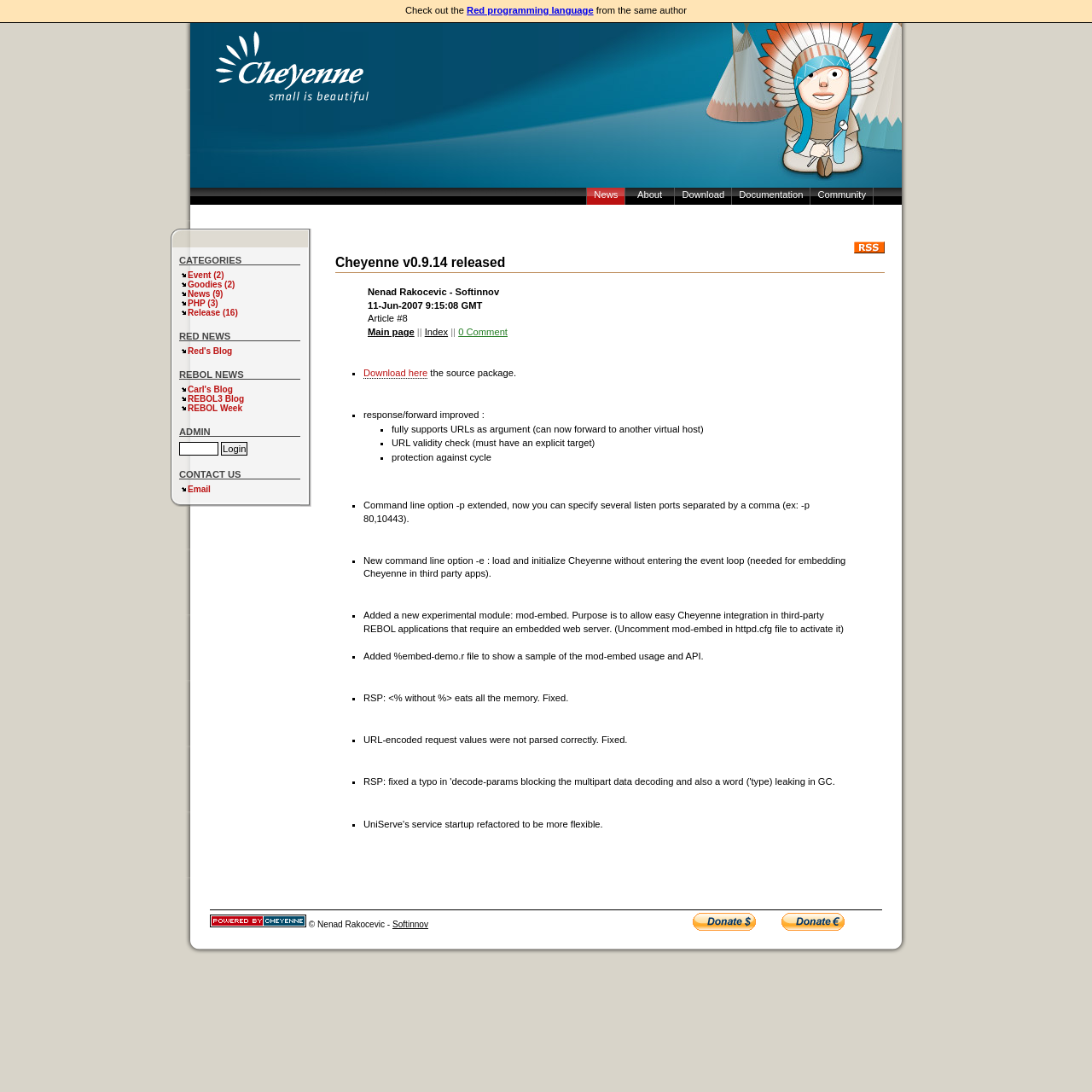Locate the coordinates of the bounding box for the clickable region that fulfills this instruction: "Go to News".

[0.538, 0.172, 0.573, 0.188]